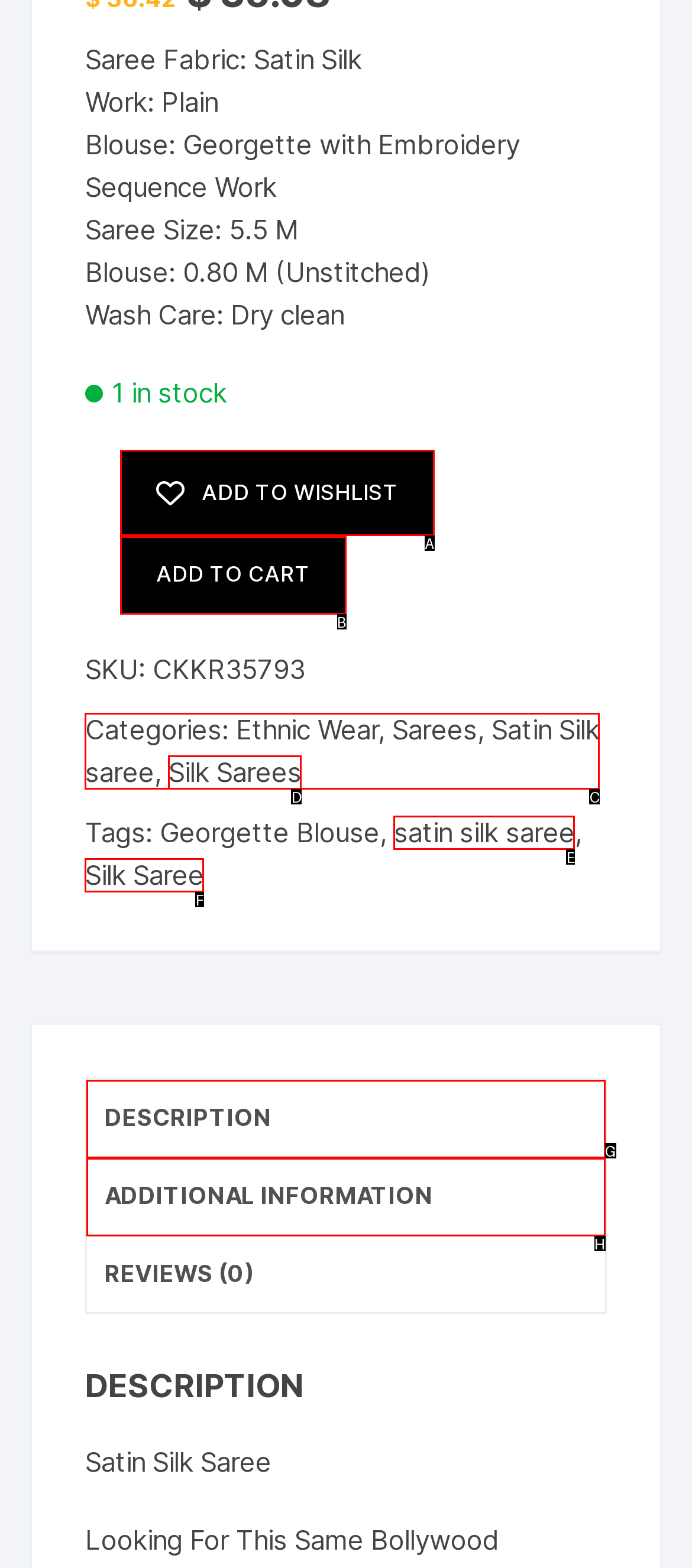Point out the HTML element I should click to achieve the following task: Add to cart Provide the letter of the selected option from the choices.

B